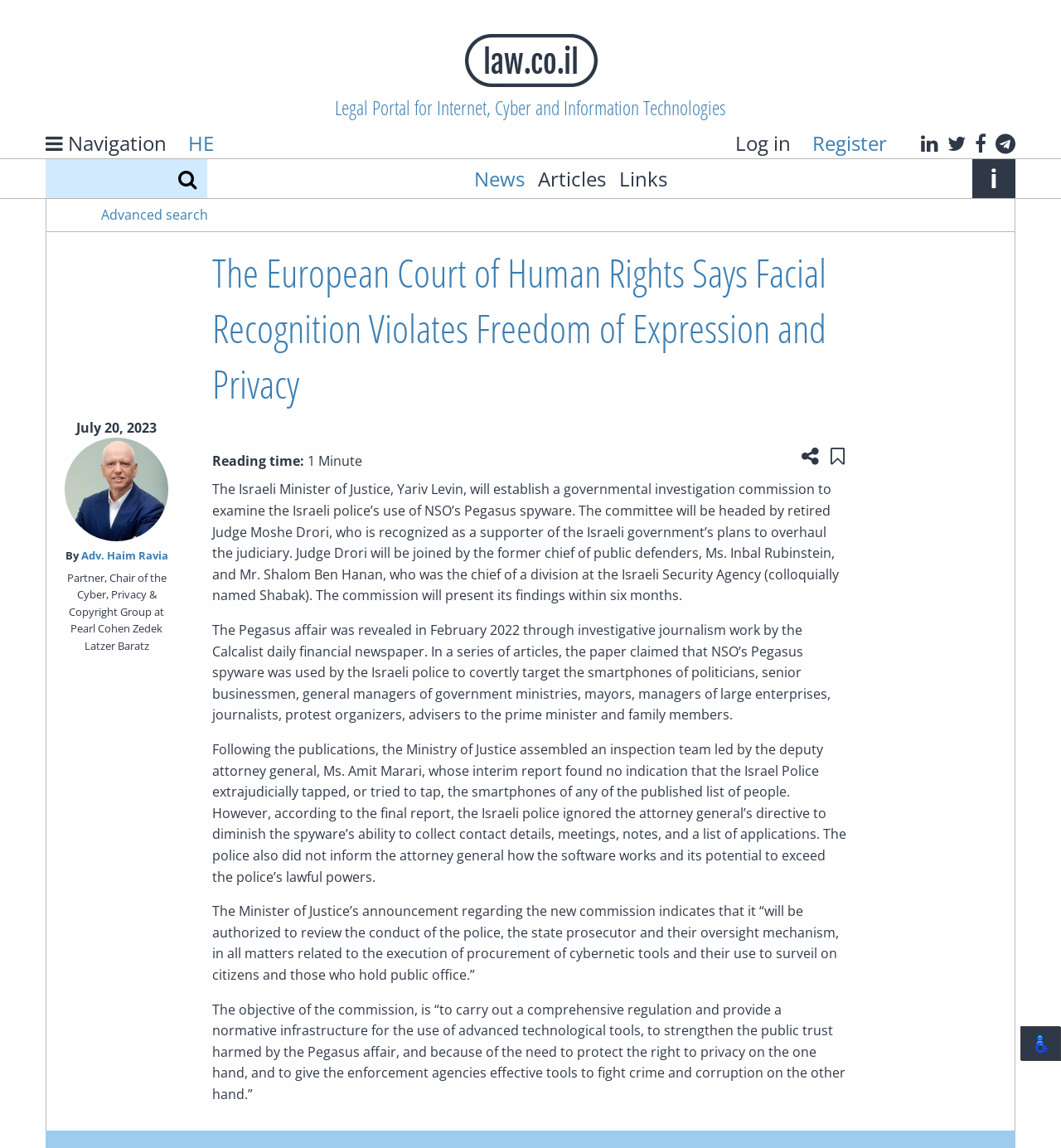Please find the bounding box coordinates (top-left x, top-left y, bottom-right x, bottom-right y) in the screenshot for the UI element described as follows: Save to "My Content"

[0.779, 0.382, 0.8, 0.406]